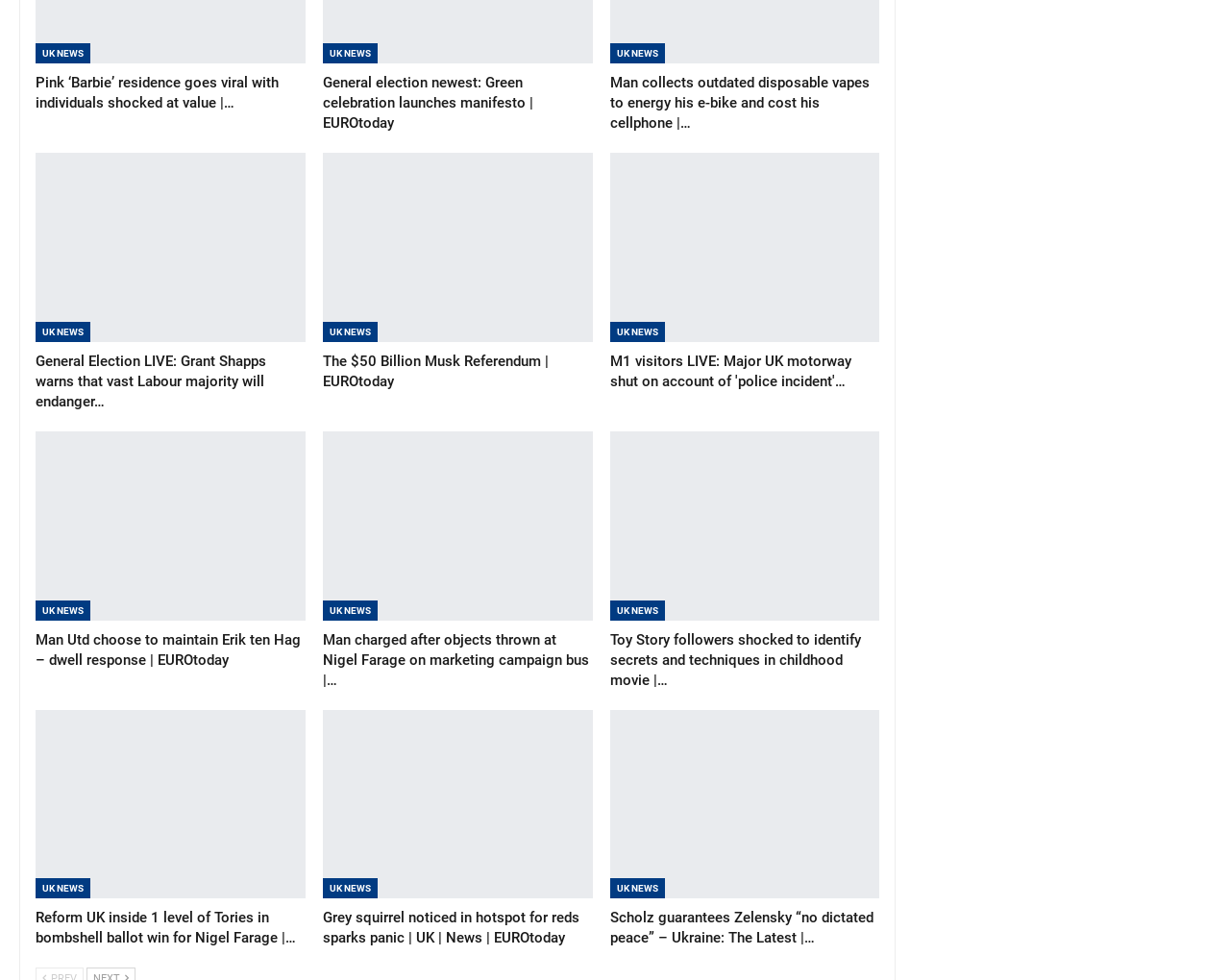What is the category of the news article 'Pink ‘Barbie’ residence goes viral with individuals shocked at value'?
Examine the screenshot and reply with a single word or phrase.

UK NEWS